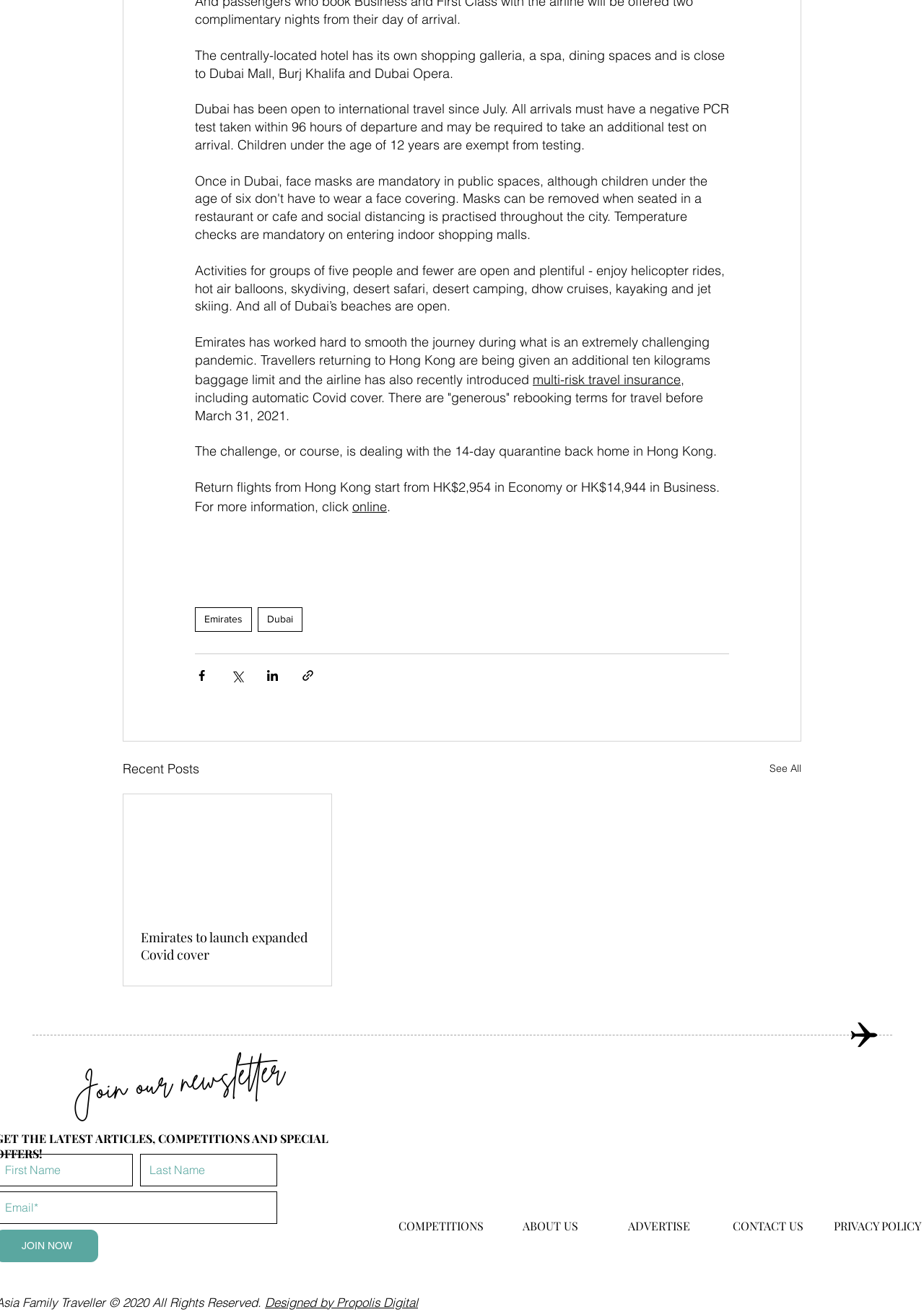Provide the bounding box coordinates of the area you need to click to execute the following instruction: "Check out 'Recent Posts'".

[0.133, 0.578, 0.216, 0.594]